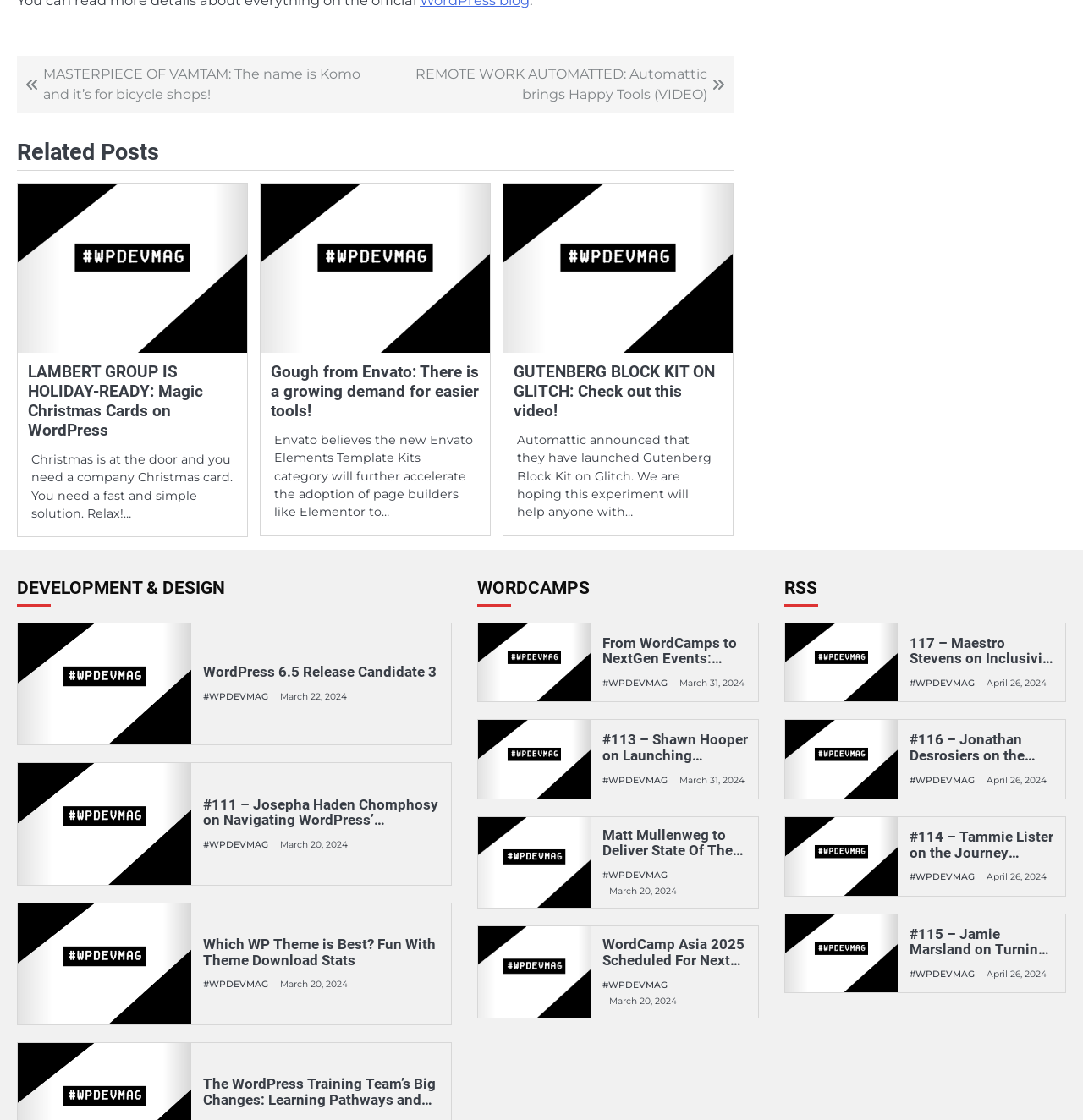Please answer the following question using a single word or phrase: 
What is the title of the first link under 'Post navigation'?

MASTERPIECE OF VAMTAM